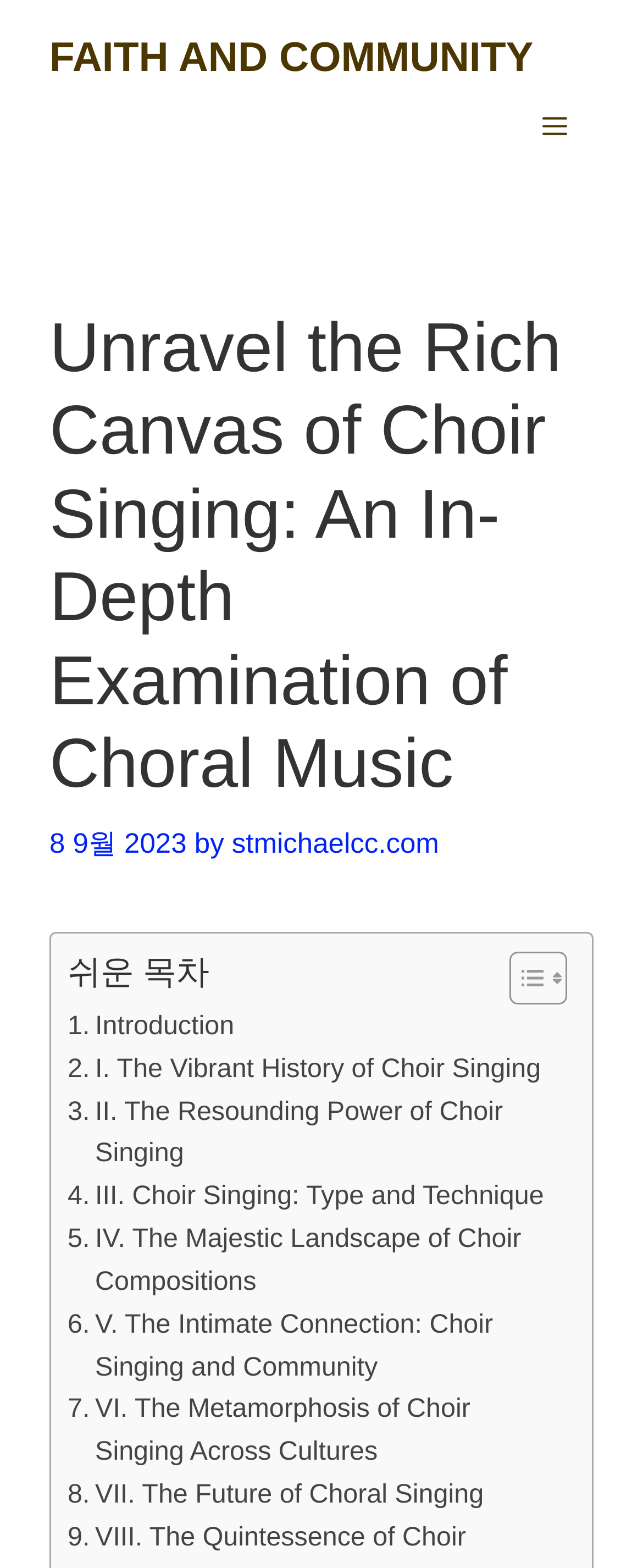Please determine the bounding box coordinates of the element to click in order to execute the following instruction: "Click on the 'FAITH AND COMMUNITY' link". The coordinates should be four float numbers between 0 and 1, specified as [left, top, right, bottom].

[0.077, 0.022, 0.829, 0.052]